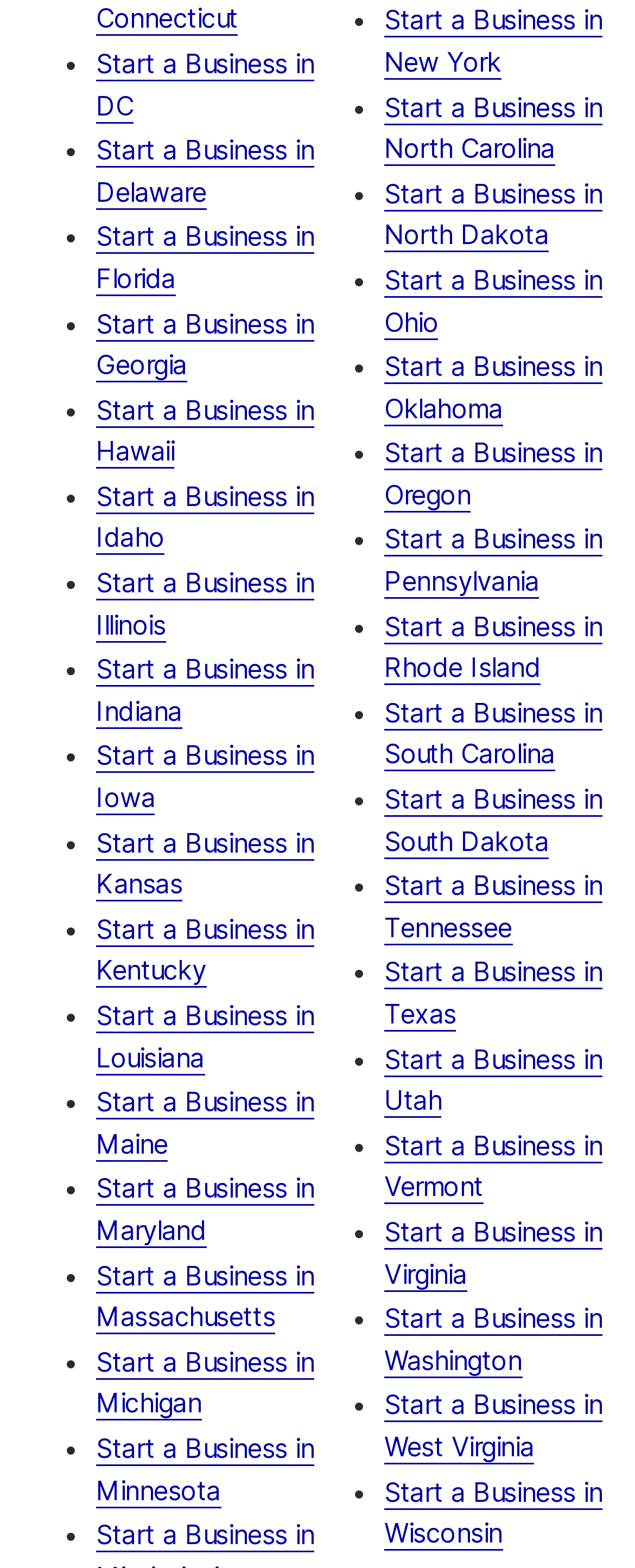Are the states listed in alphabetical order?
Refer to the screenshot and respond with a concise word or phrase.

Yes